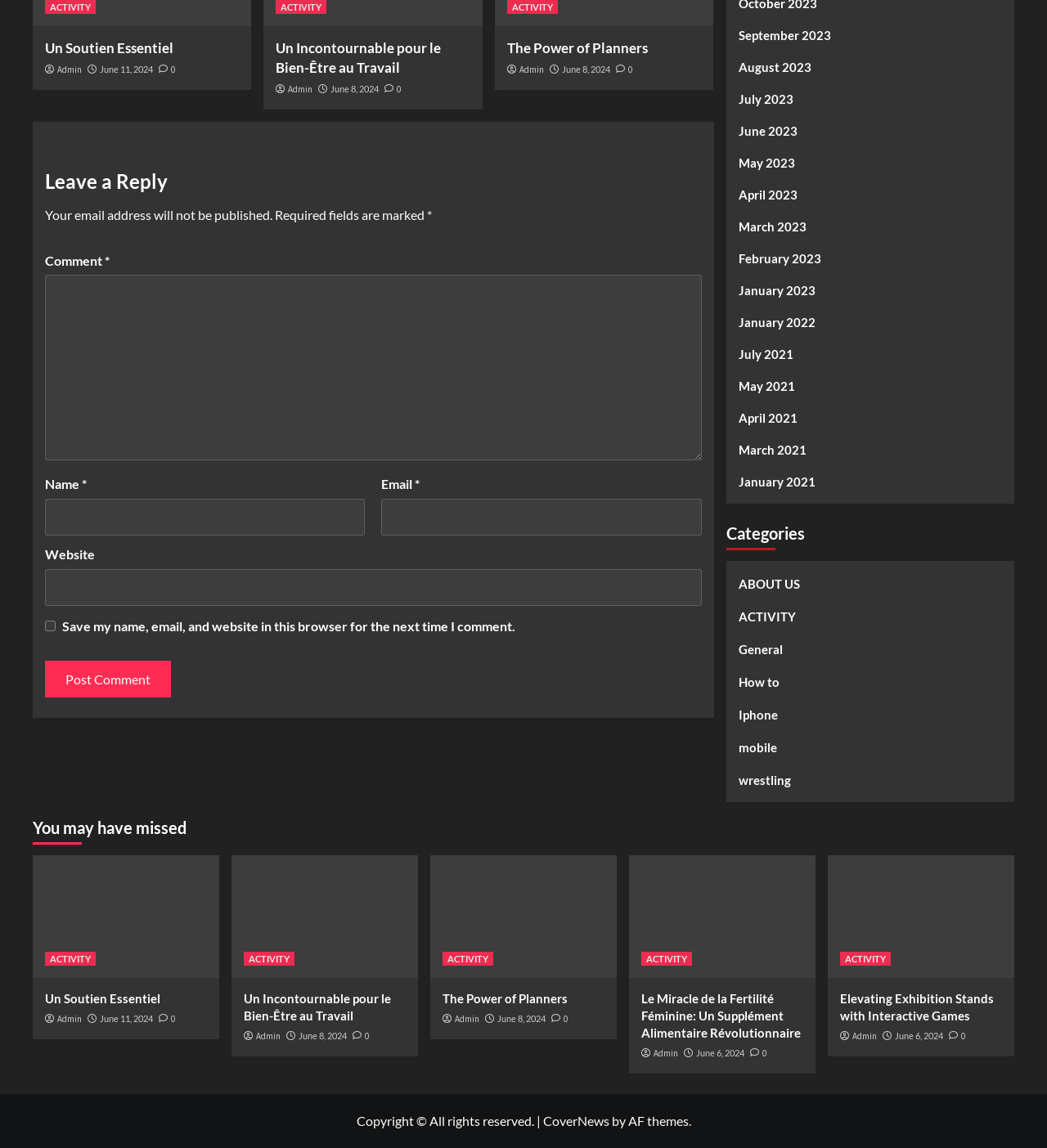Please provide a detailed answer to the question below based on the screenshot: 
What is the title of the first article?

The first article's title can be found in the heading element with the text 'Un Soutien Essentiel' which is located at the top of the webpage.